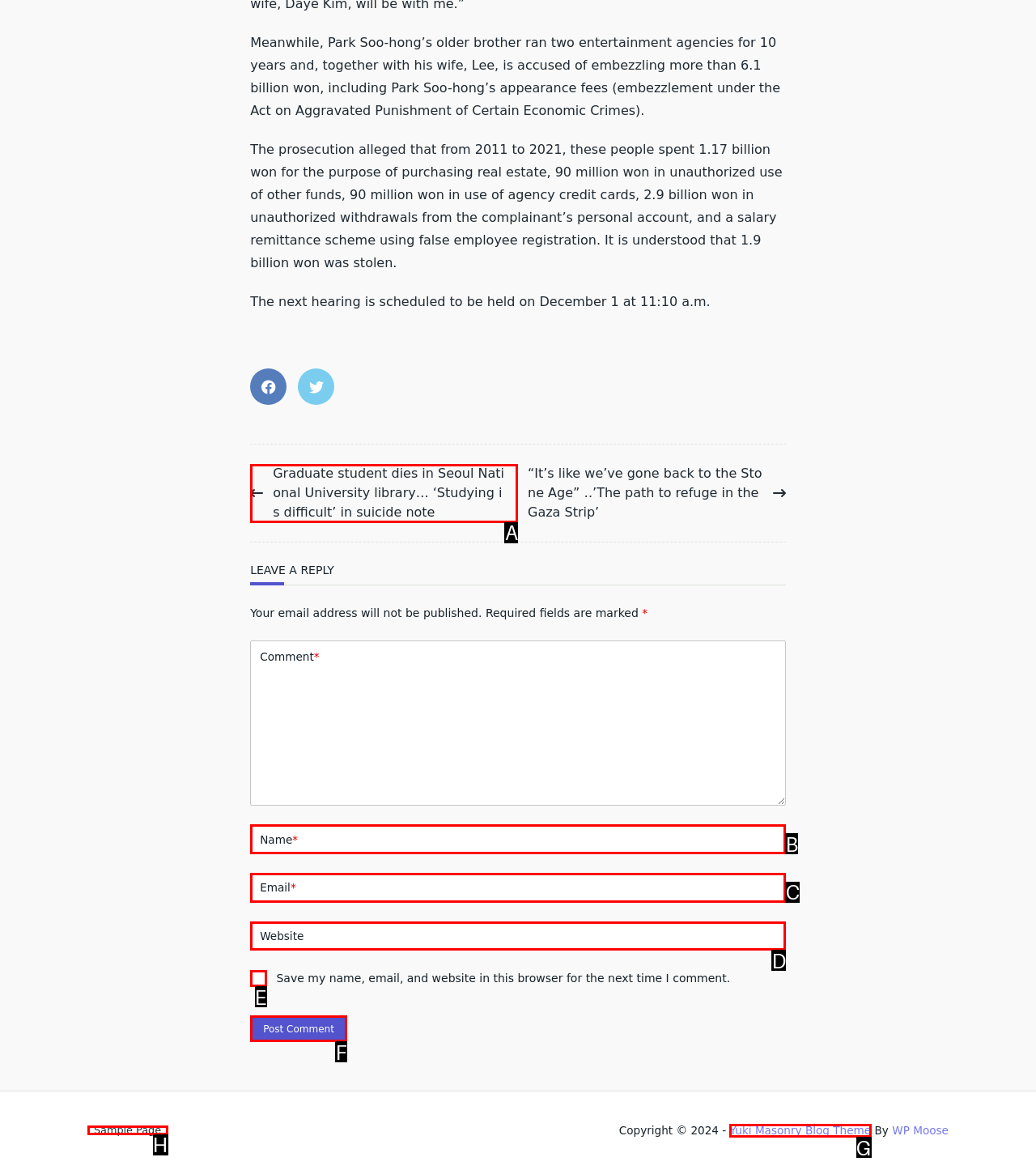Select the appropriate HTML element that needs to be clicked to finish the task: Click the link to Yuki Masonry Blog Theme
Reply with the letter of the chosen option.

G